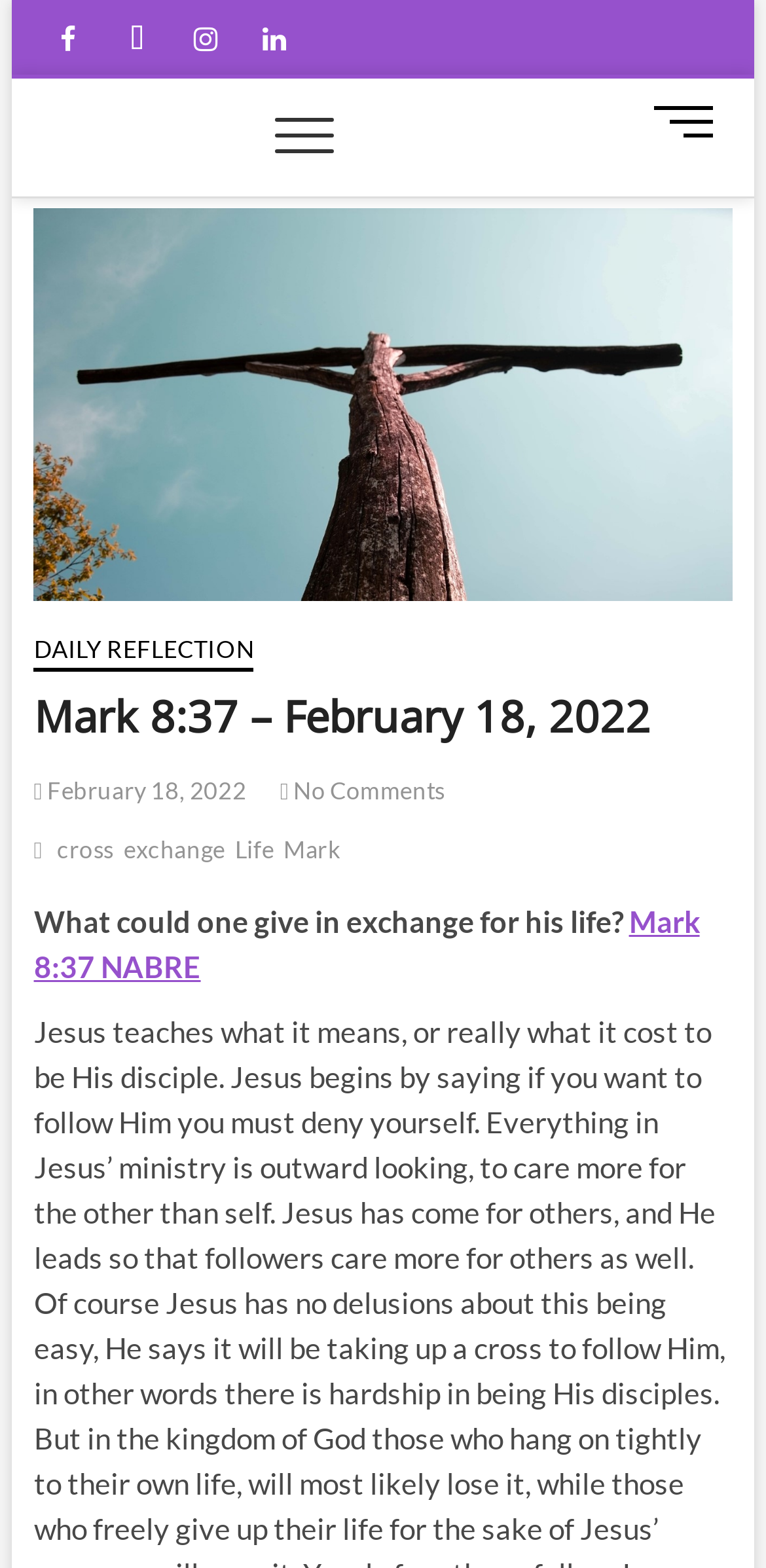Please provide a detailed answer to the question below by examining the image:
How many social media links are available?

I counted the number of social media links at the top of the webpage, which are Facebook, Twitter, Instagram, and LinkedIn, totaling 4 links.